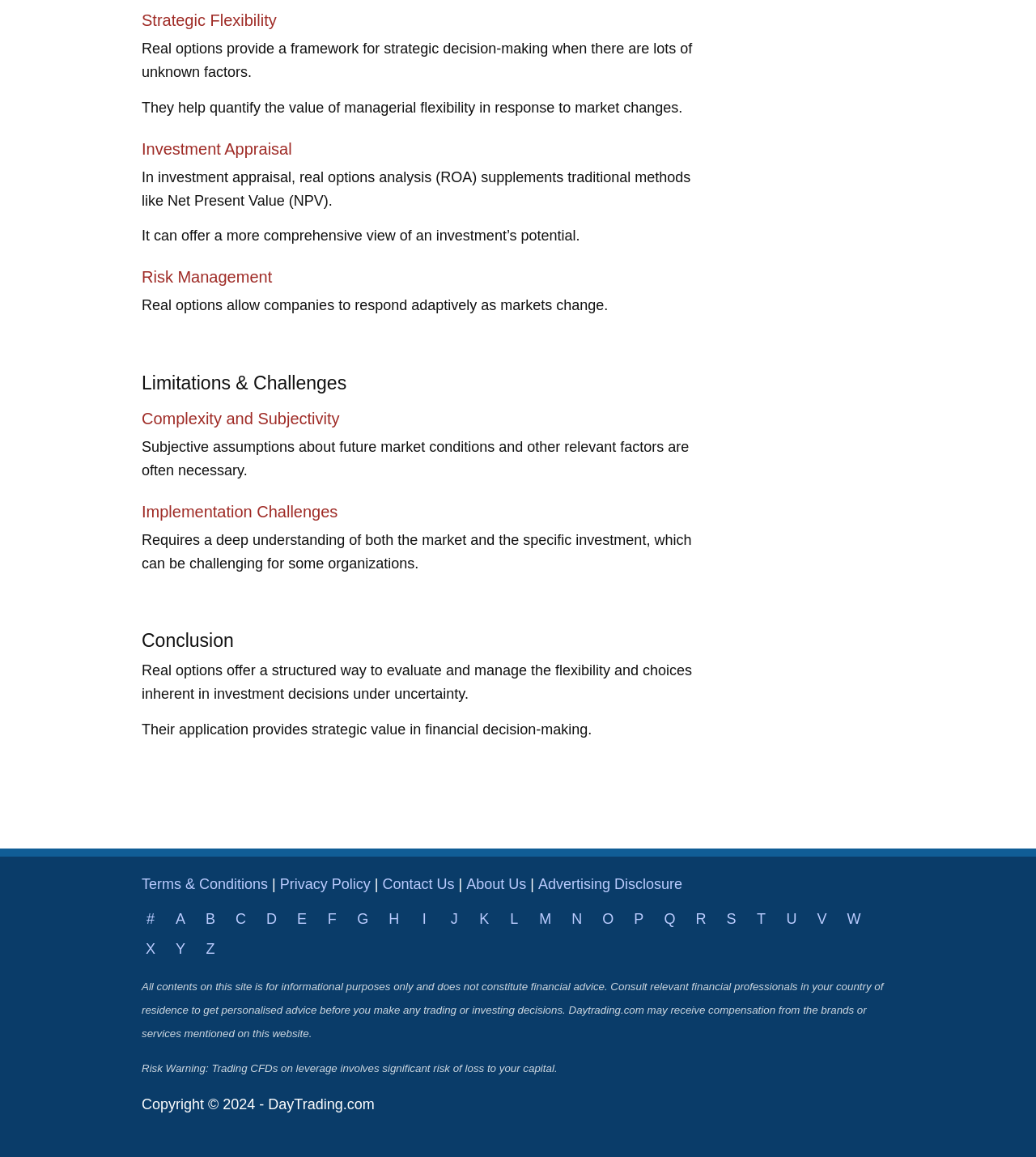Determine the bounding box coordinates of the section to be clicked to follow the instruction: "Contact Sash Windows Berkshire". The coordinates should be given as four float numbers between 0 and 1, formatted as [left, top, right, bottom].

None